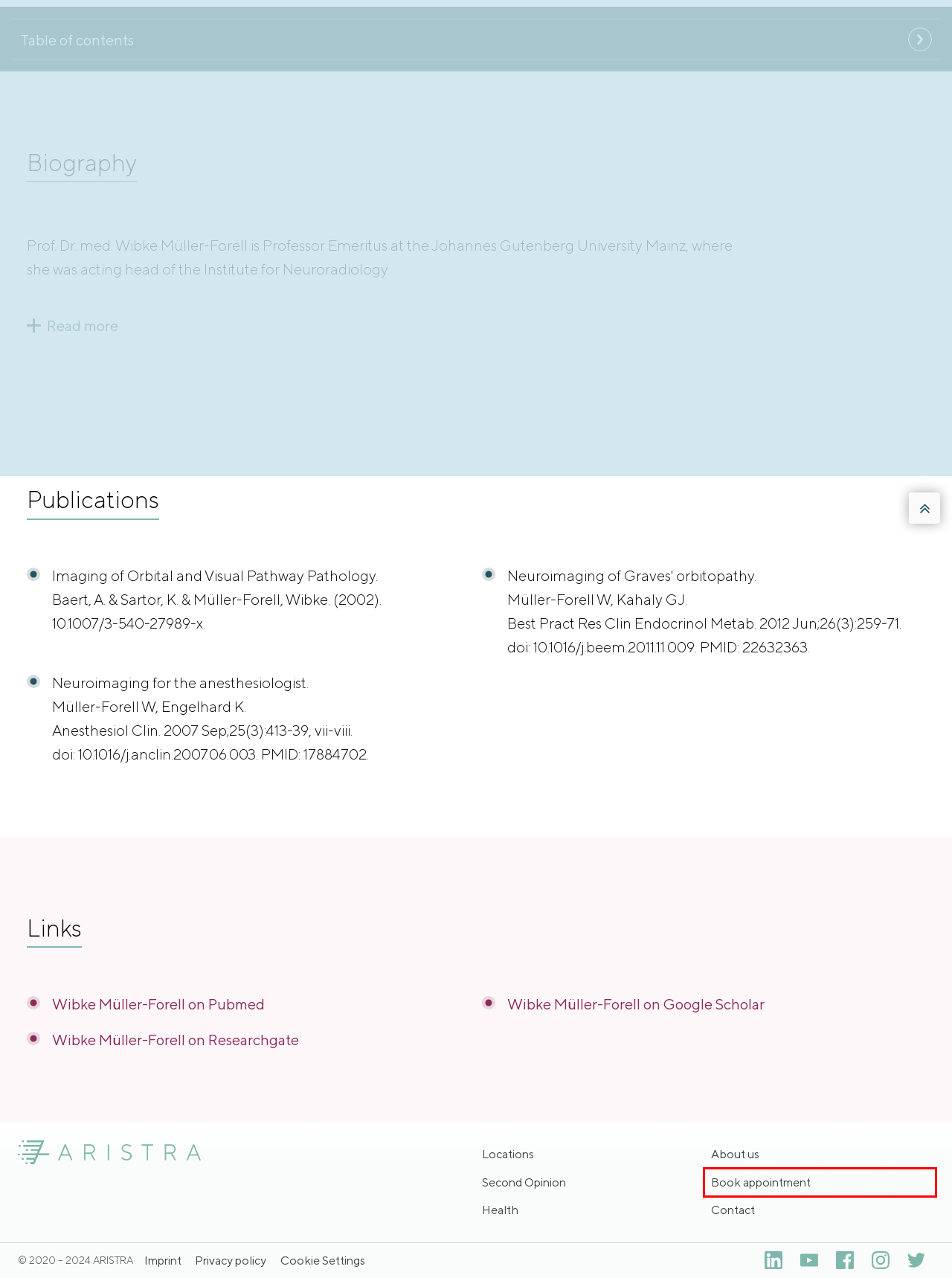A screenshot of a webpage is given, marked with a red bounding box around a UI element. Please select the most appropriate webpage description that fits the new page after clicking the highlighted element. Here are the candidates:
A. Müller-Forell W - Search Results - PubMed
B. Cookie Settings of ARISTRA.com
C. Locations of ARISTRA » ARISTRA
D. Our Imprint | ARISTRA aristra.com
E. Book your MRI appointment in Germany and Switzerland
F. Privacy policy » ARISTRA
G. Health Guide | Radiology Network ARISTRA
H. Get in contact with ARISTRA – The network for radiology

E